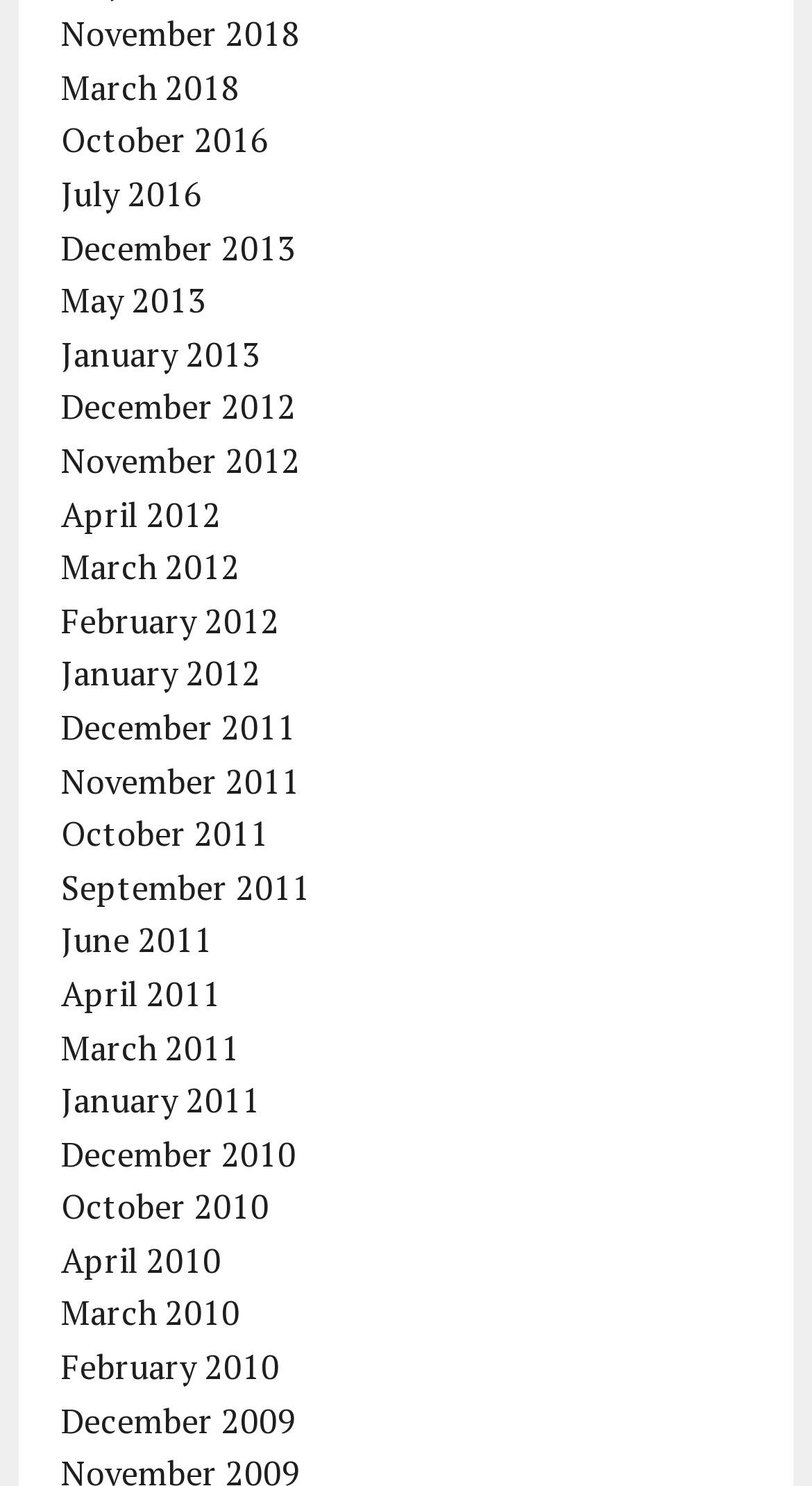Are there any links available for the year 2019?
Look at the image and answer the question using a single word or phrase.

No